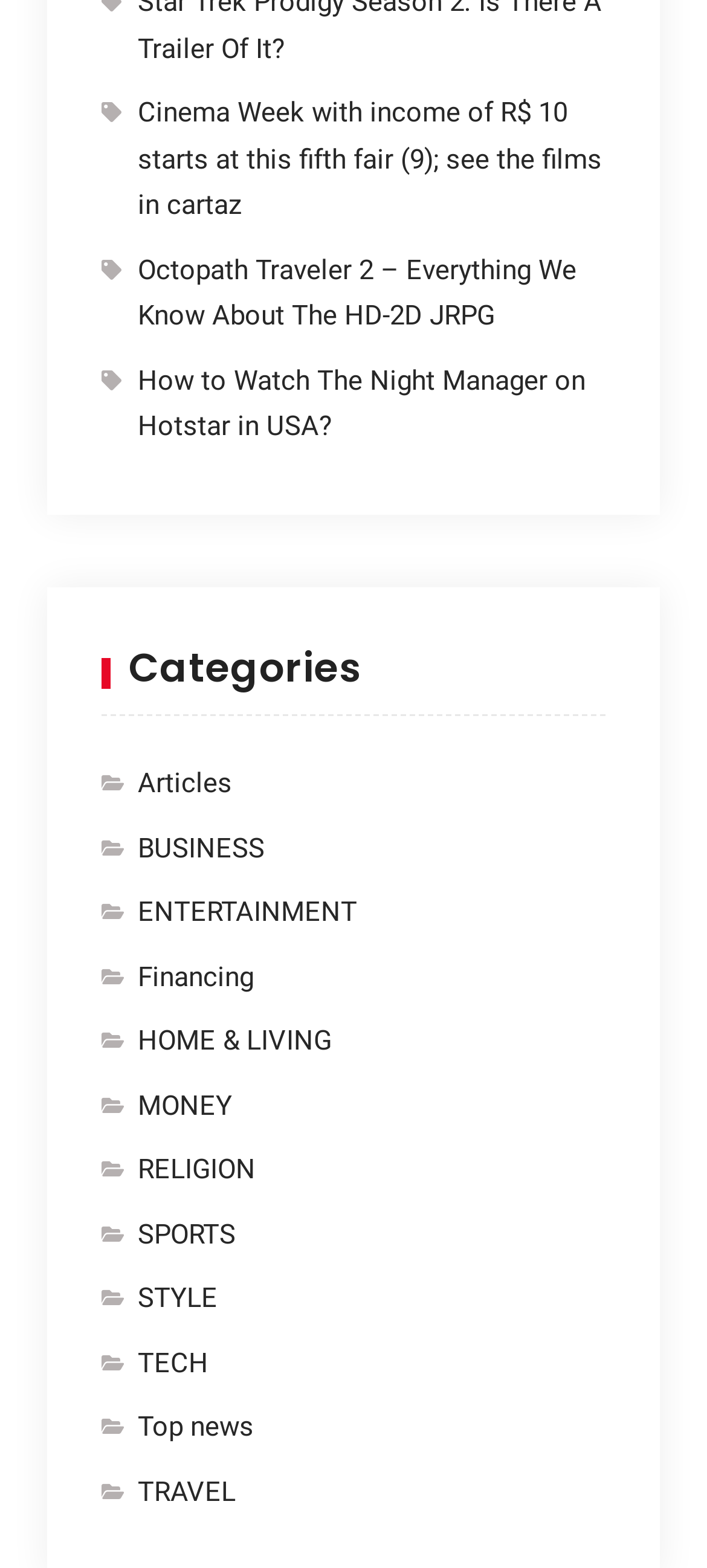Pinpoint the bounding box coordinates of the area that must be clicked to complete this instruction: "Read about Cinema Week".

[0.194, 0.061, 0.851, 0.141]